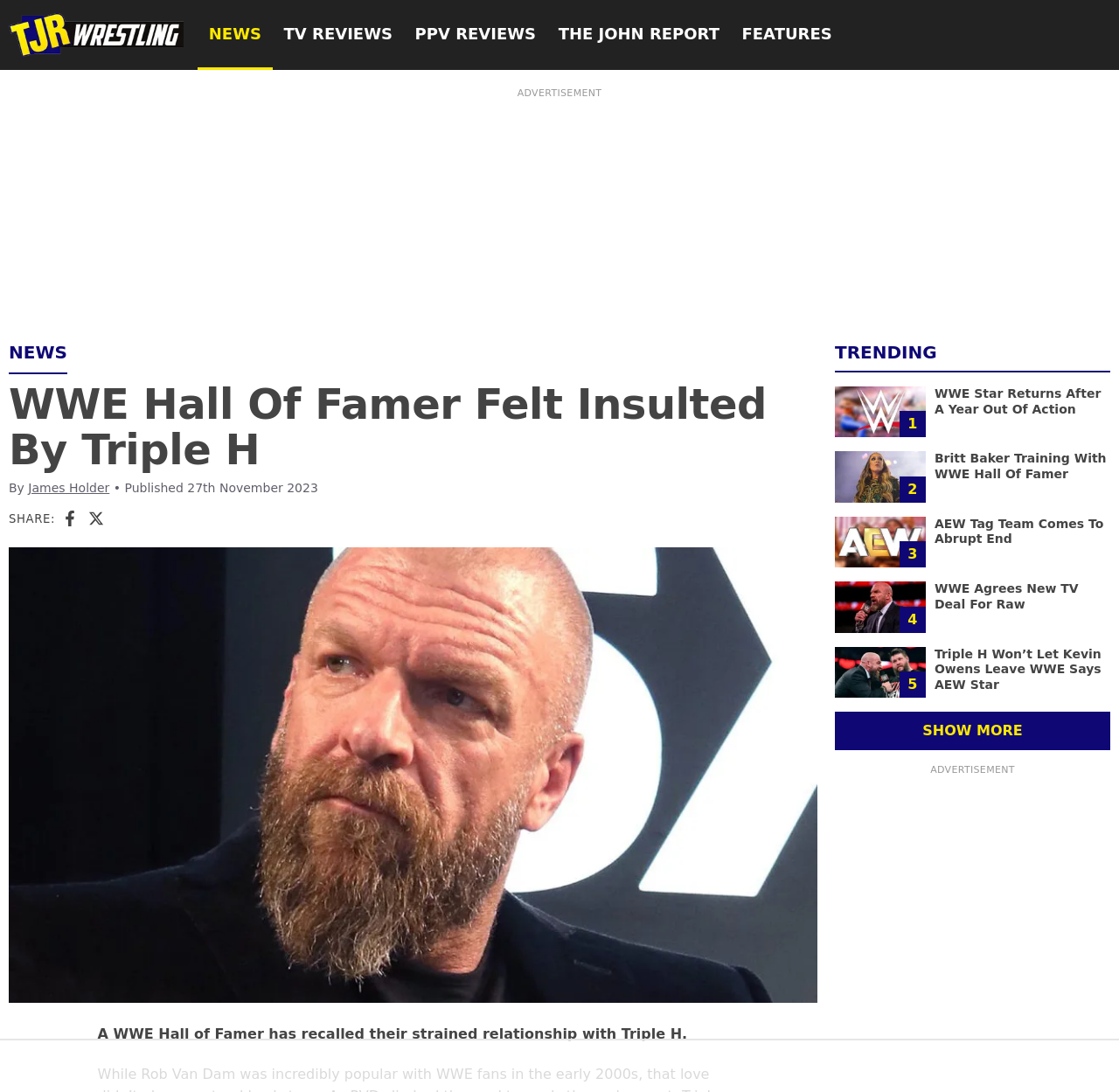How many social media sharing links are available?
Please provide a detailed and comprehensive answer to the question.

I counted the number of social media sharing links available, which are 'Facebook' and 'X'.